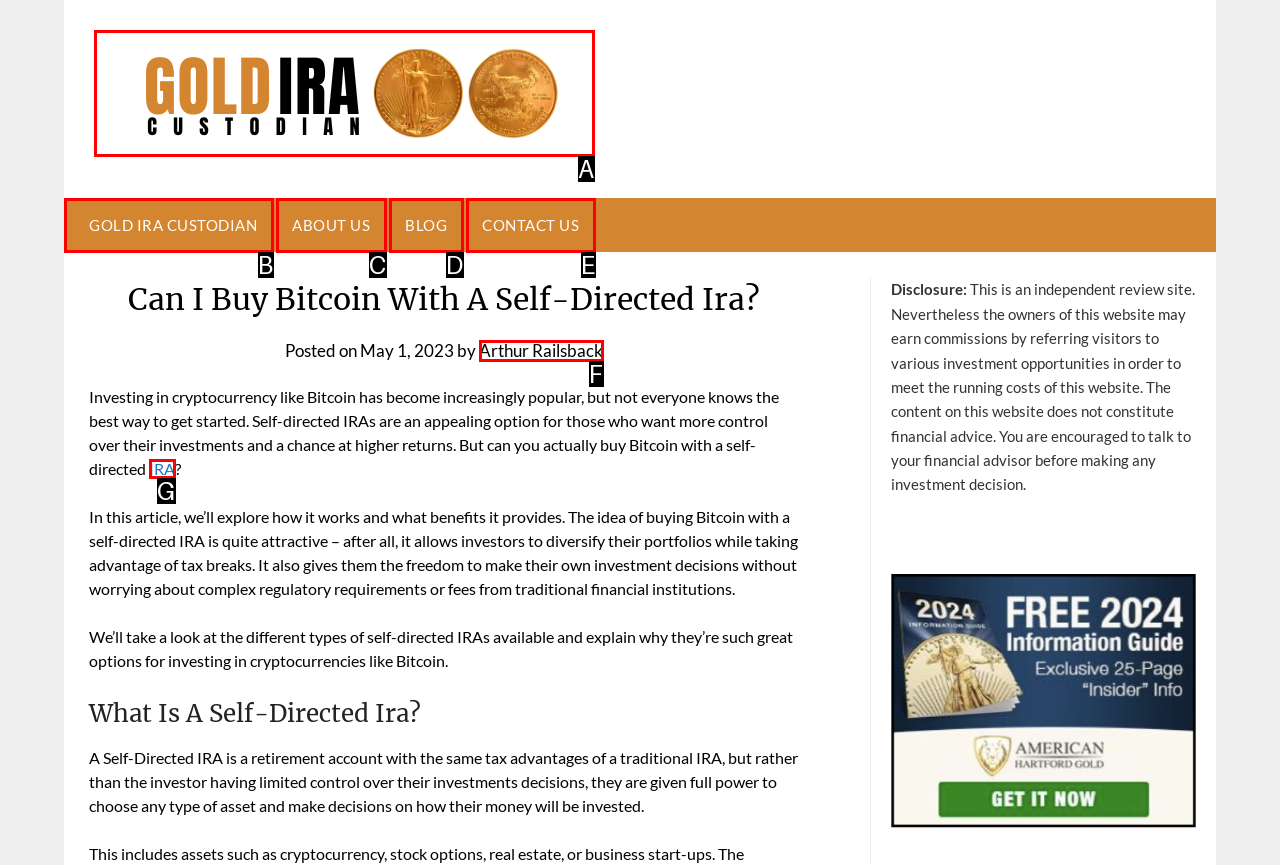Which option corresponds to the following element description: Blog?
Please provide the letter of the correct choice.

D